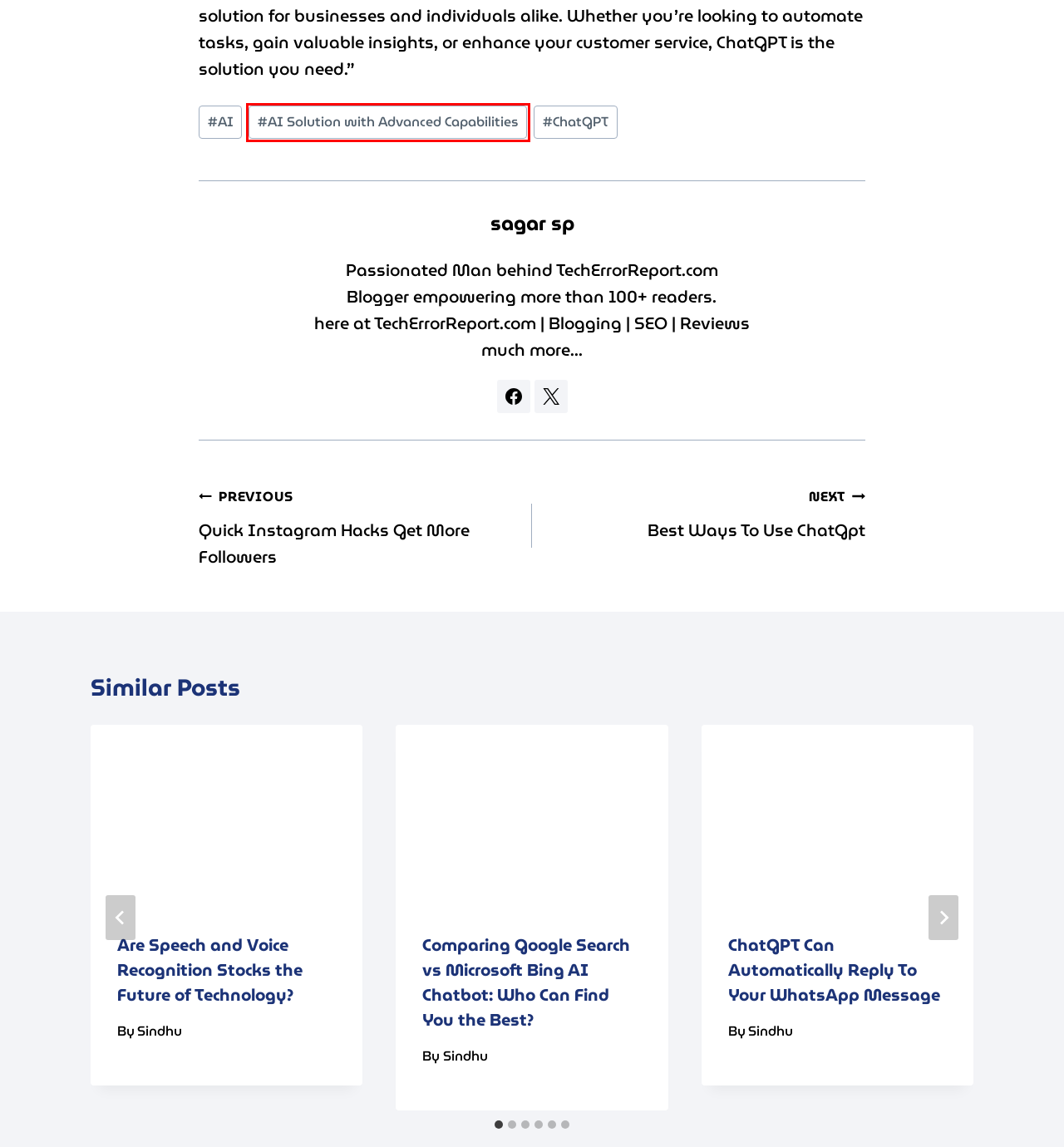Given a webpage screenshot with a red bounding box around a UI element, choose the webpage description that best matches the new webpage after clicking the element within the bounding box. Here are the candidates:
A. Comparing Google Search vs Microsoft Bing AI Chatbot: Who Can Find You the Best? » TER
B. ChatGPT Can Automatically Reply To Your WhatsApp Message » TER
C. Quick Instagram Hacks Get More Followers » TER
D. Best Ways To Use ChatGpt » TER
E. AI Solution with Advanced Capabilities » TER
F. Sindhu » TER
G. Are Speech and Voice Recognition Stocks the Future of Technology? » TER
H. AI » TER

E